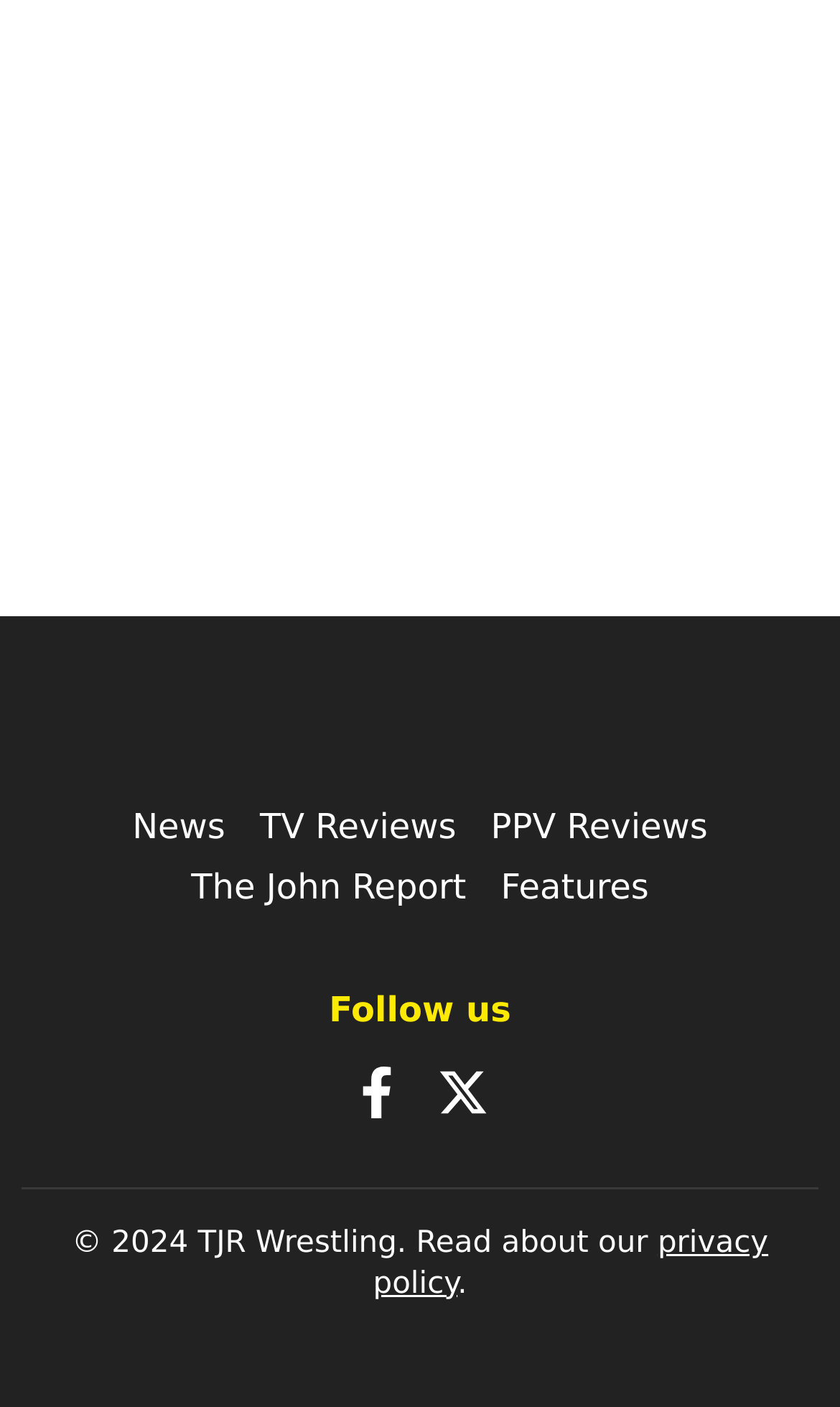Given the webpage screenshot and the description, determine the bounding box coordinates (top-left x, top-left y, bottom-right x, bottom-right y) that define the location of the UI element matching this description: X X

[0.521, 0.761, 0.582, 0.79]